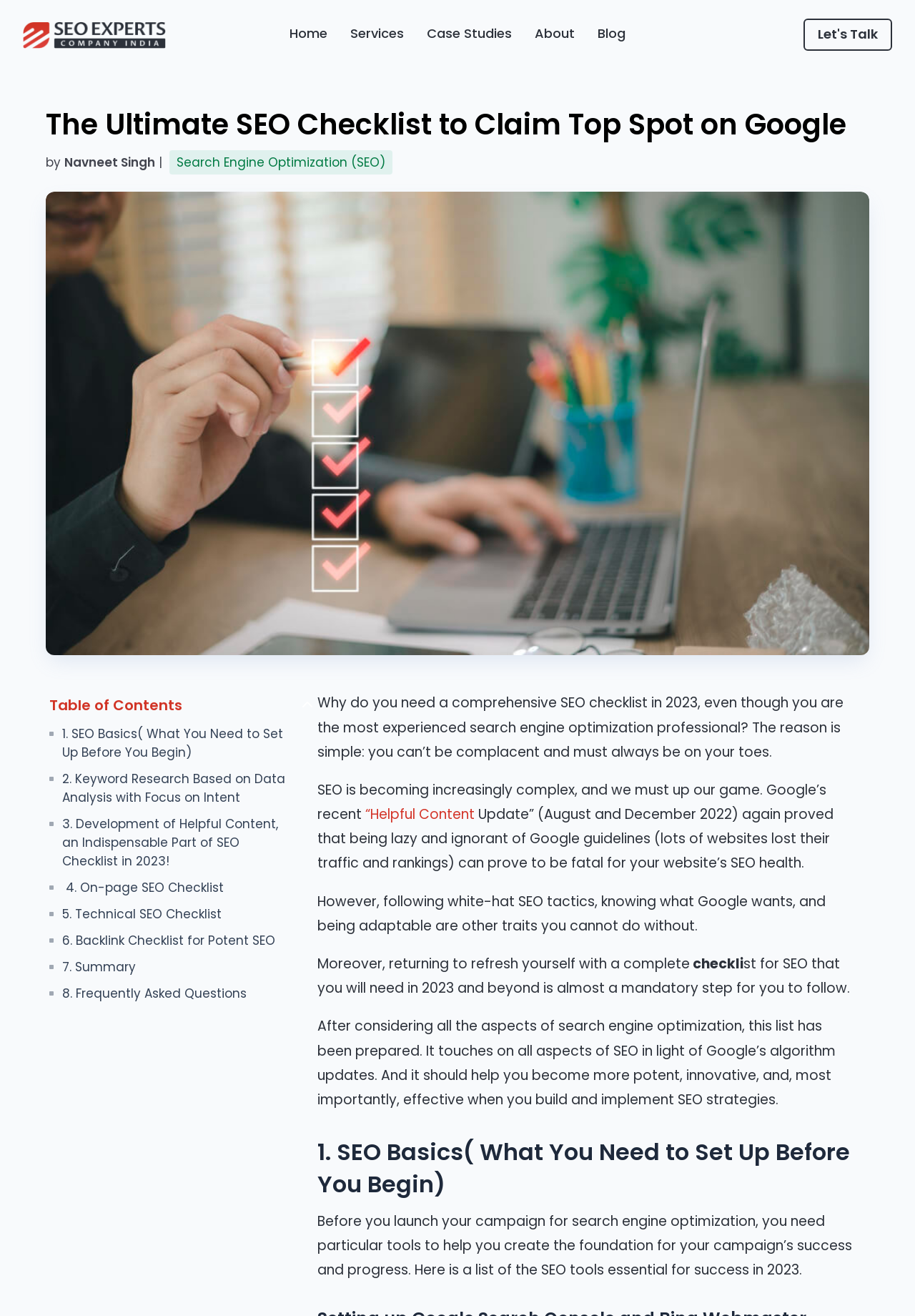What is the benefit of using SEO tools?
Respond to the question with a well-detailed and thorough answer.

The article mentions that SEO tools are essential for creating a foundation for a successful SEO campaign. These tools help users set up their campaign for success and progress, and are necessary for achieving their SEO goals.